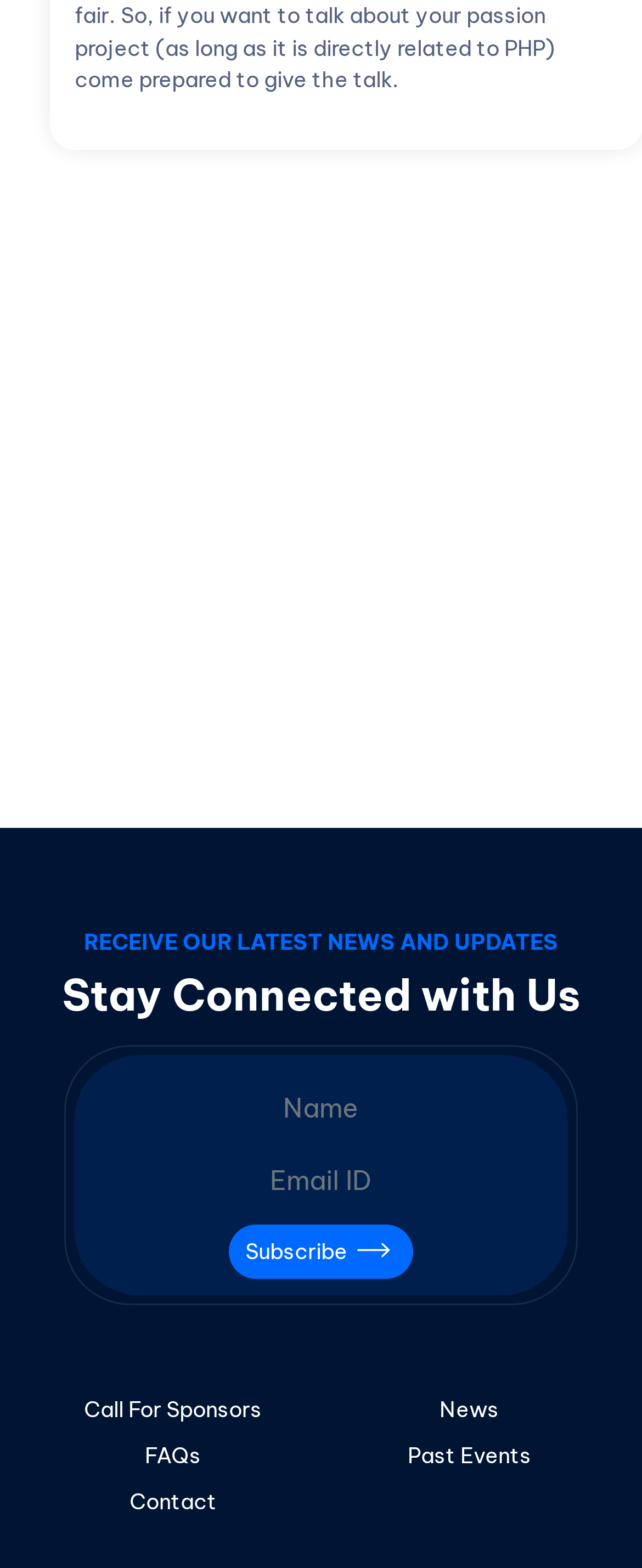Locate the bounding box coordinates of the clickable region necessary to complete the following instruction: "Enter your name". Provide the coordinates in the format of four float numbers between 0 and 1, i.e., [left, top, right, bottom].

[0.204, 0.683, 0.796, 0.729]